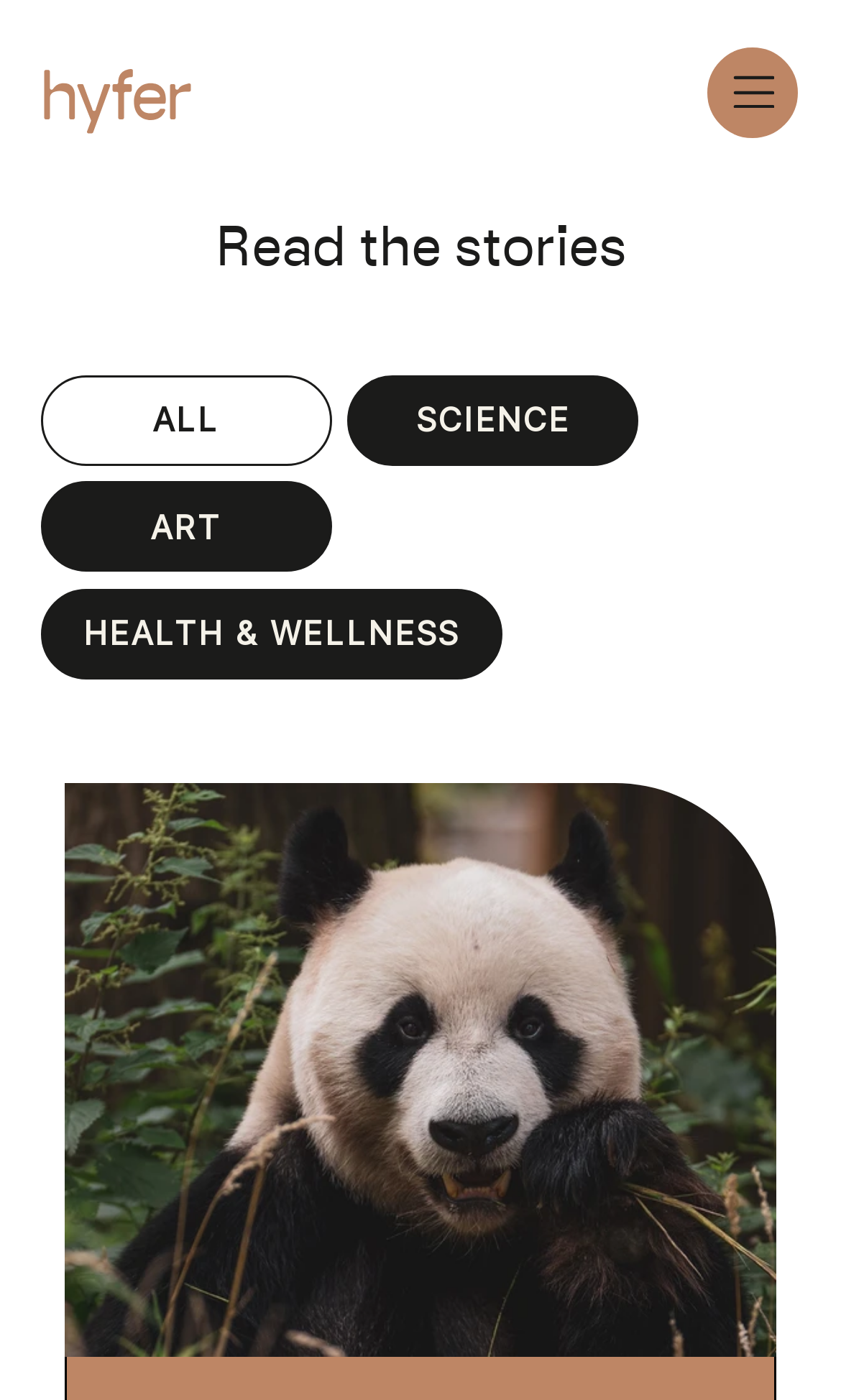Predict the bounding box for the UI component with the following description: "Book Classes".

None